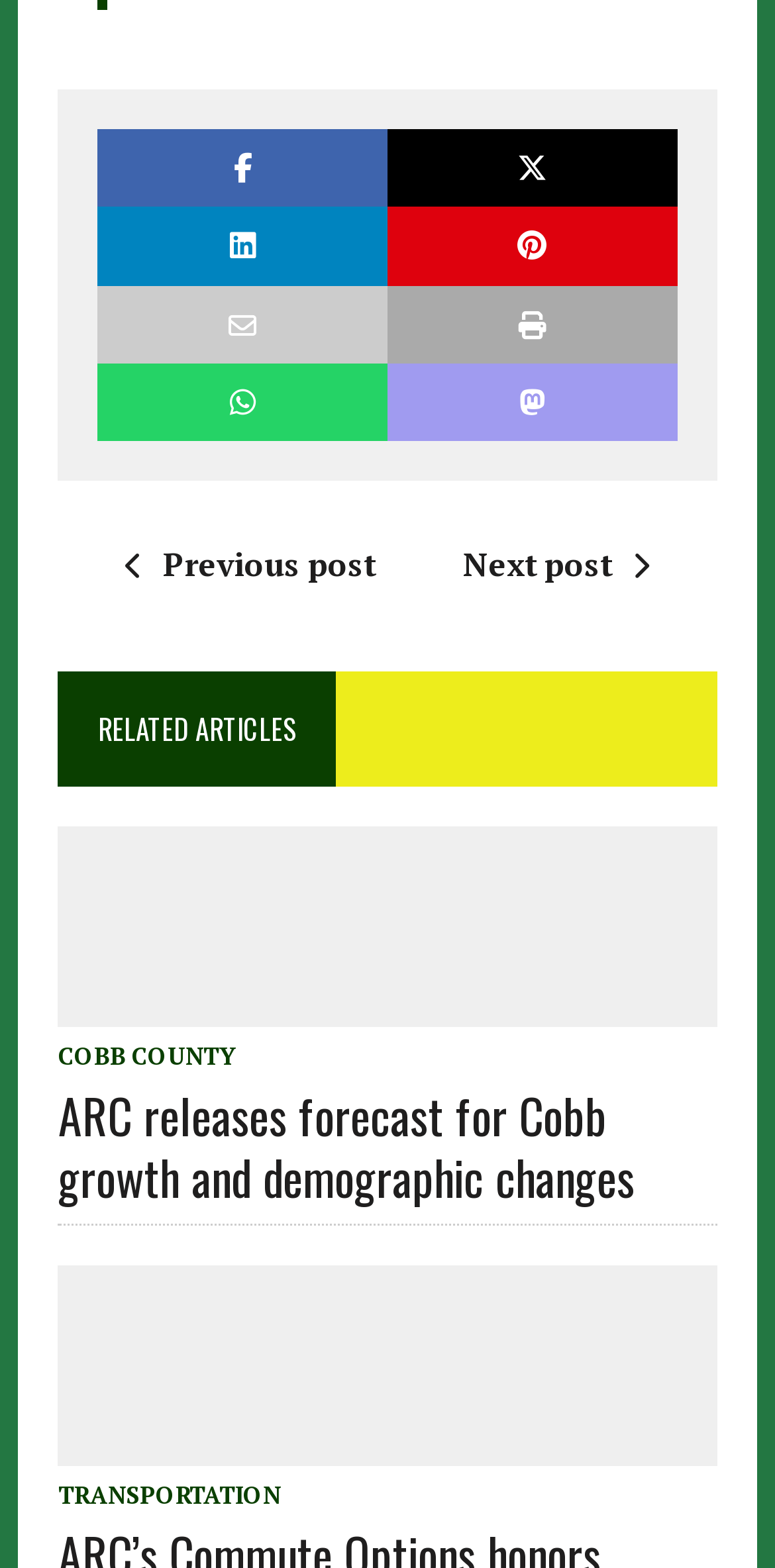Return the bounding box coordinates of the UI element that corresponds to this description: "Transportation". The coordinates must be given as four float numbers in the range of 0 and 1, [left, top, right, bottom].

[0.075, 0.944, 0.362, 0.963]